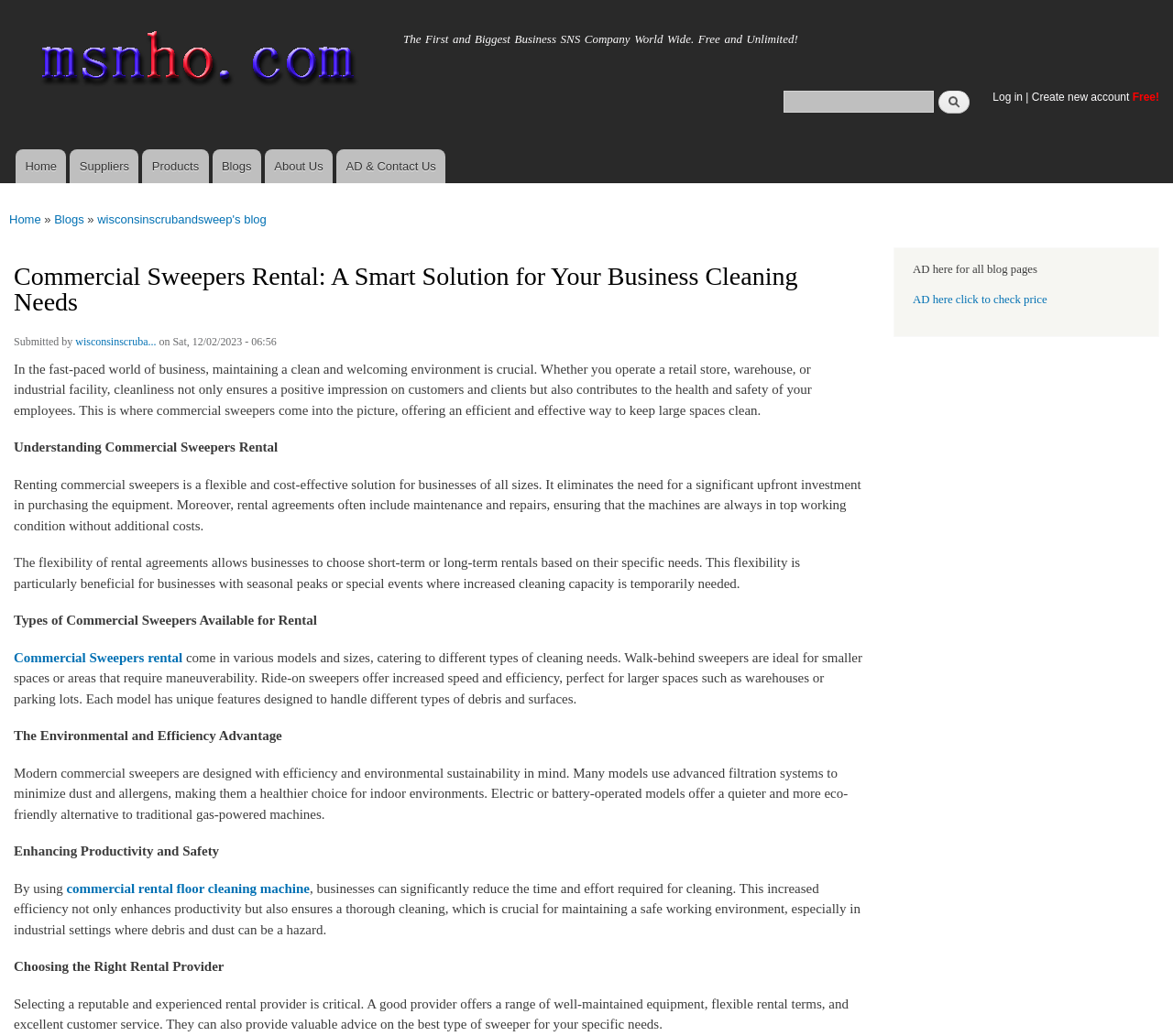Please find the bounding box coordinates of the element's region to be clicked to carry out this instruction: "Log in to the website".

[0.846, 0.087, 0.872, 0.099]